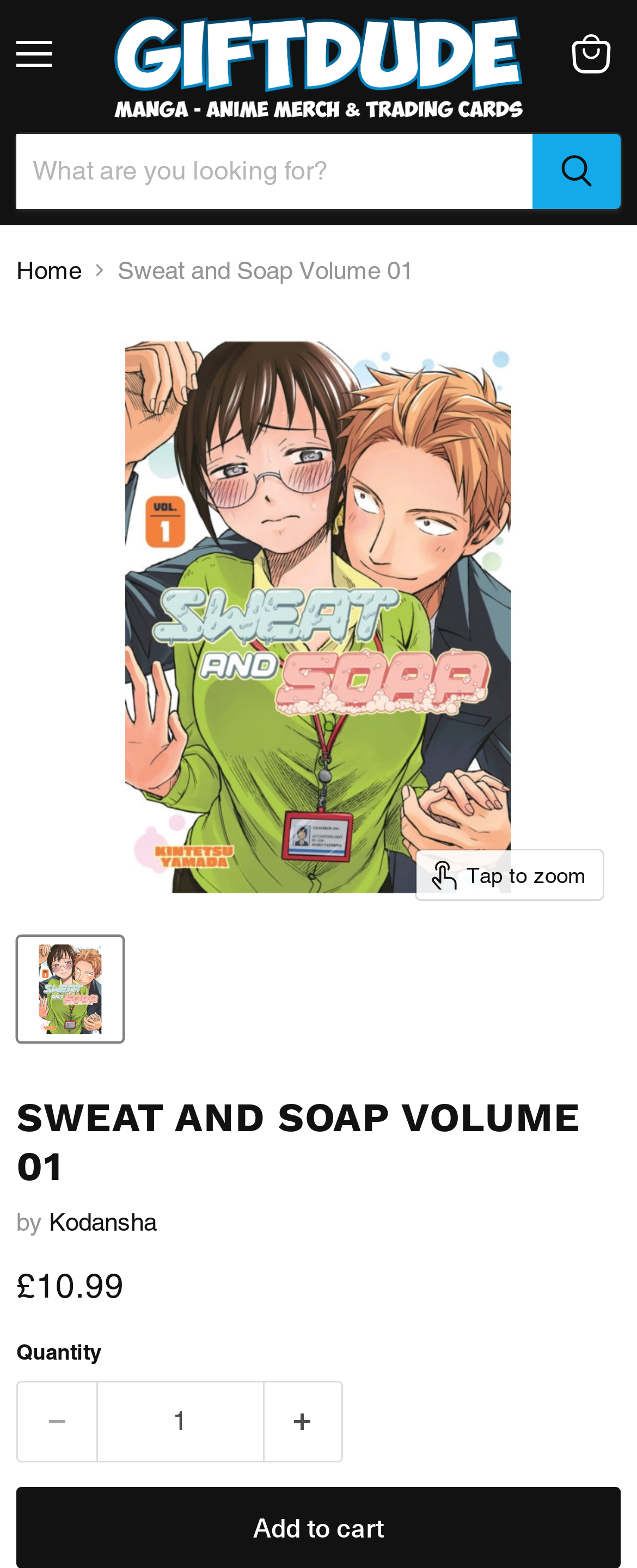Please find the bounding box coordinates of the clickable region needed to complete the following instruction: "View cart". The bounding box coordinates must consist of four float numbers between 0 and 1, i.e., [left, top, right, bottom].

[0.872, 0.011, 0.985, 0.057]